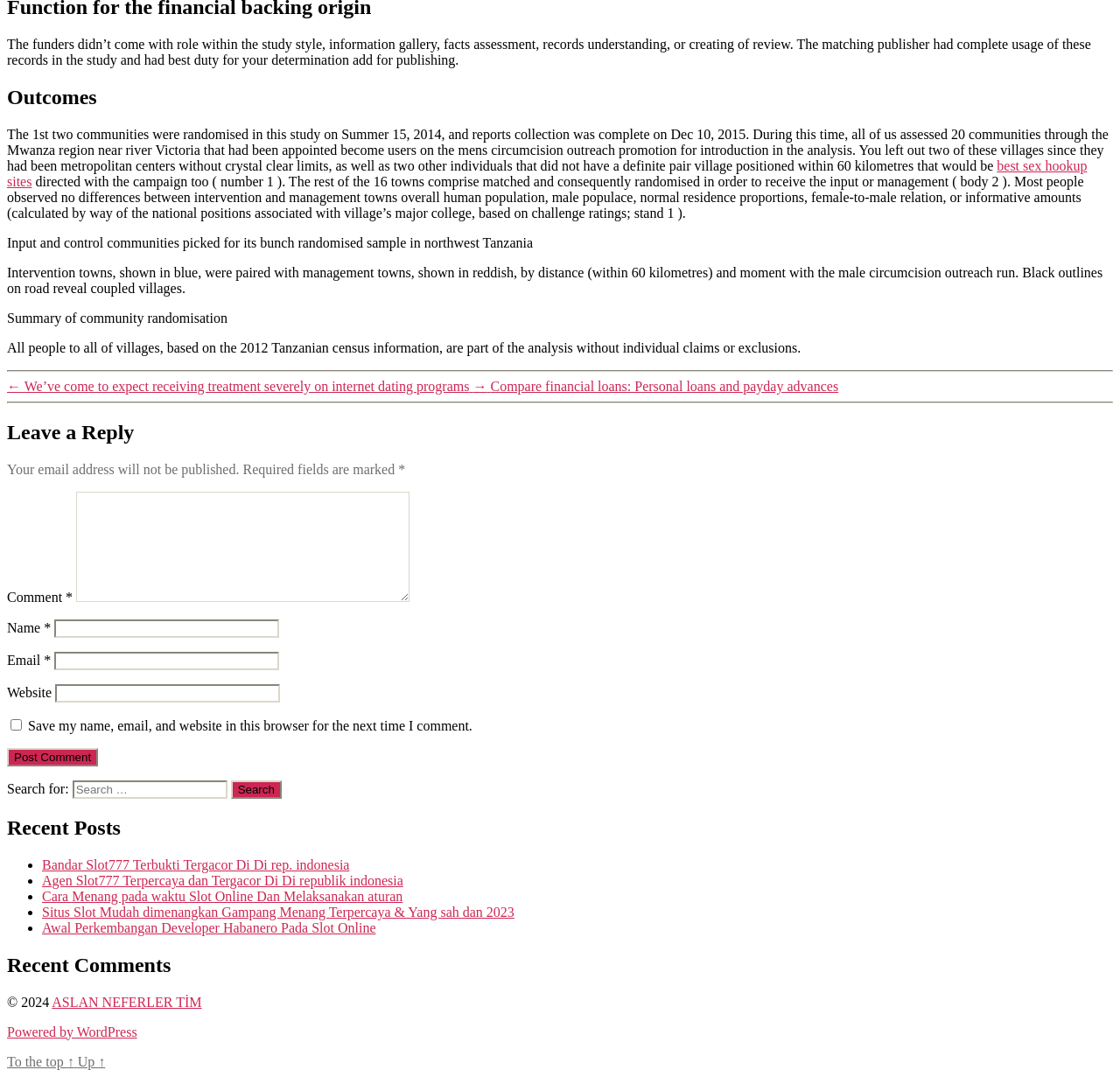What is the function of the 'Search' button?
Using the details from the image, give an elaborate explanation to answer the question.

The 'Search' button is located next to the search box, and its purpose is to initiate a search of the website based on the keywords or phrases entered in the search box.